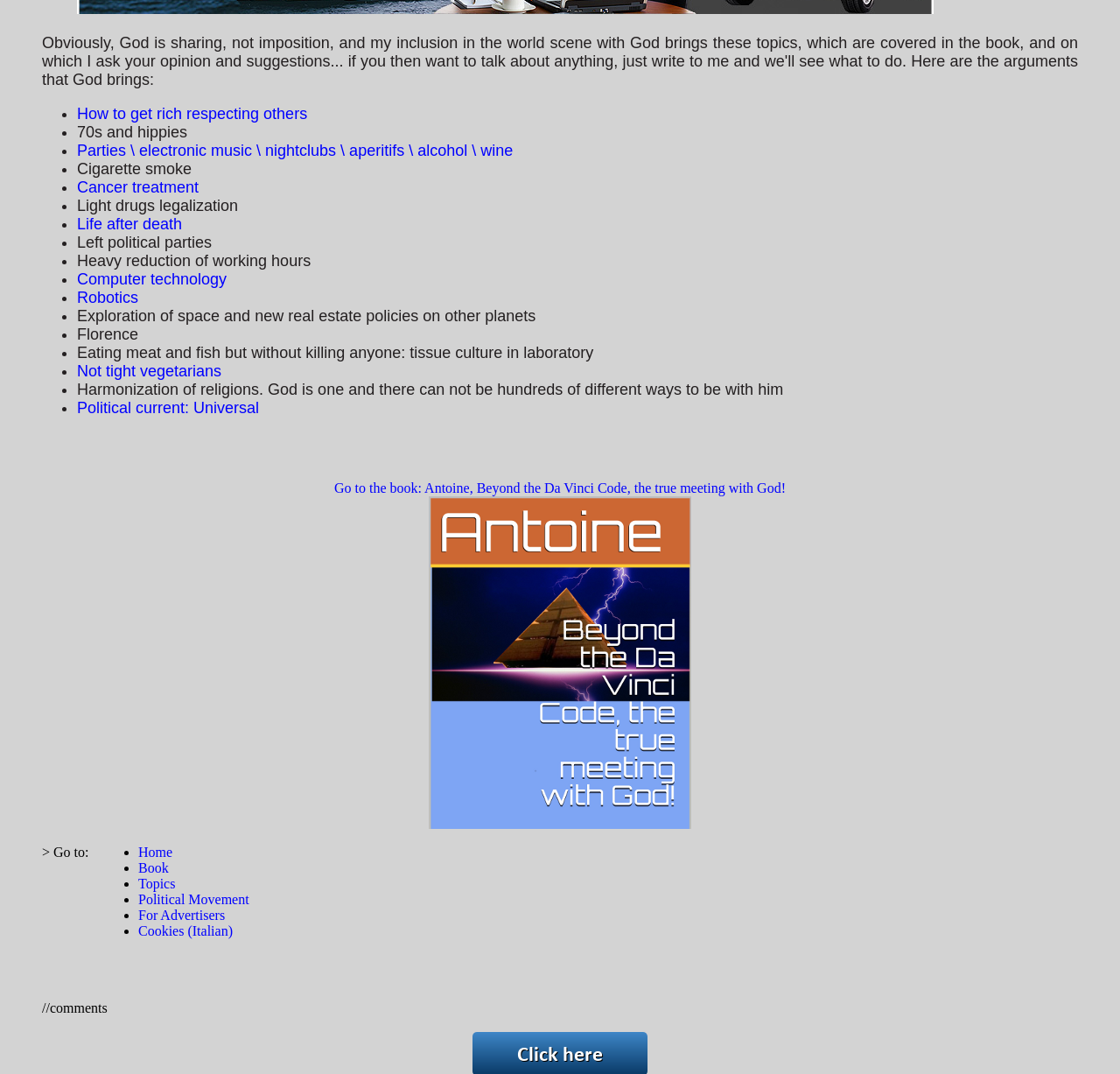Using the format (top-left x, top-left y, bottom-right x, bottom-right y), and given the element description, identify the bounding box coordinates within the screenshot: Political current: Universal

[0.069, 0.371, 0.231, 0.388]